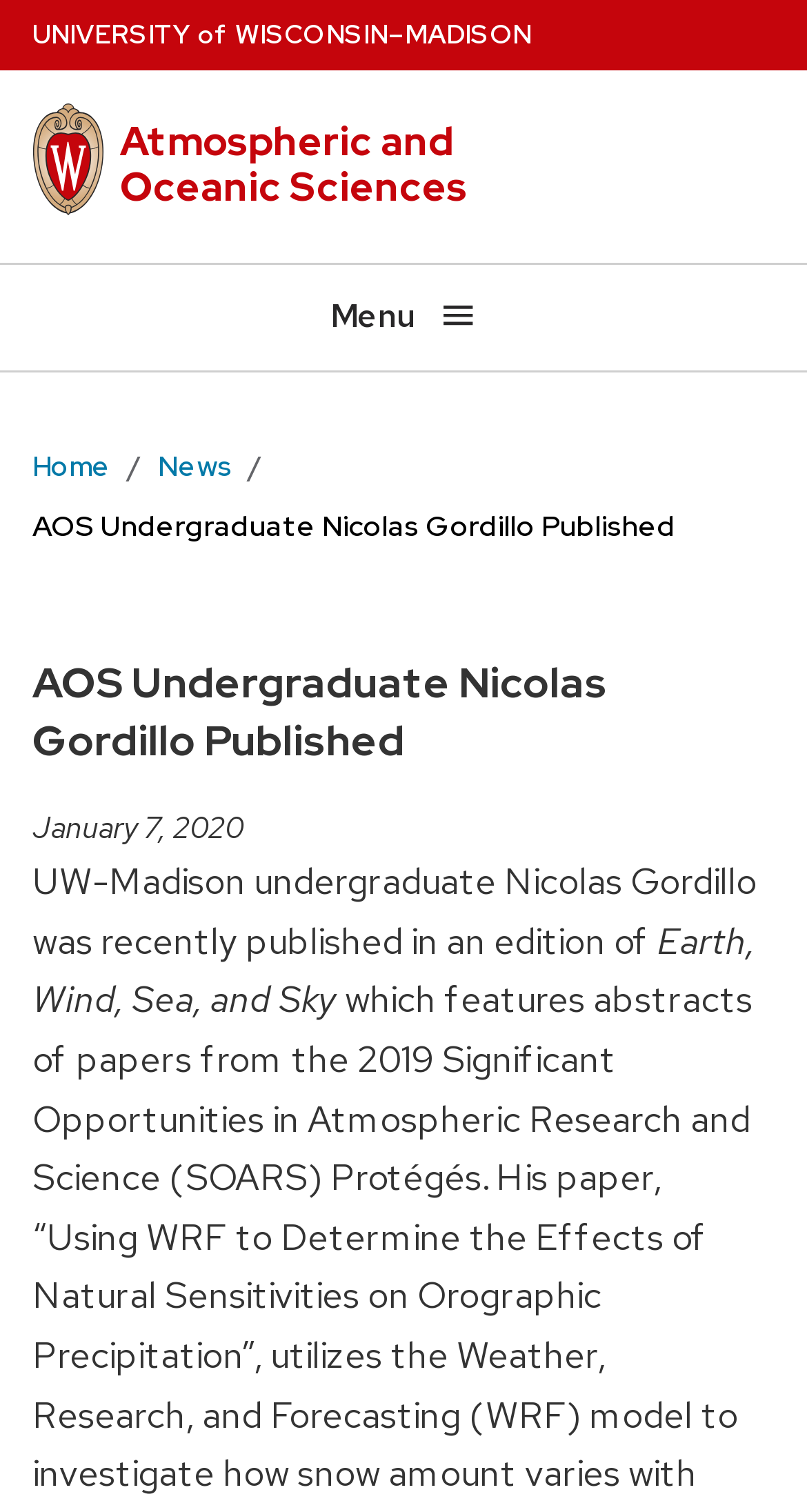Provide the bounding box coordinates of the UI element that matches the description: "University of Wisconsin–Madison".

[0.04, 0.0, 0.658, 0.047]